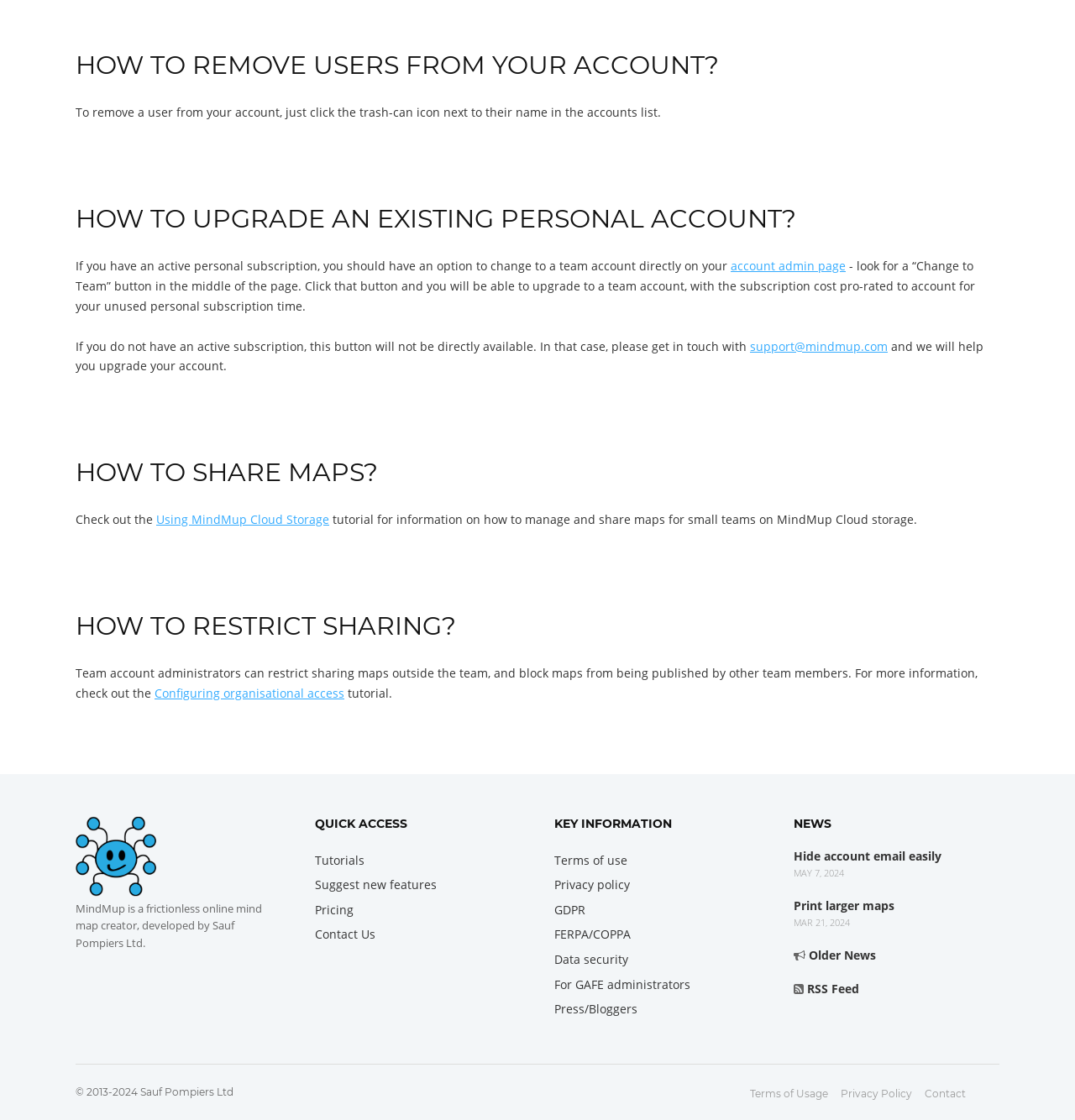Determine the bounding box coordinates for the HTML element mentioned in the following description: "Pricing". The coordinates should be a list of four floats ranging from 0 to 1, represented as [left, top, right, bottom].

[0.293, 0.803, 0.329, 0.818]